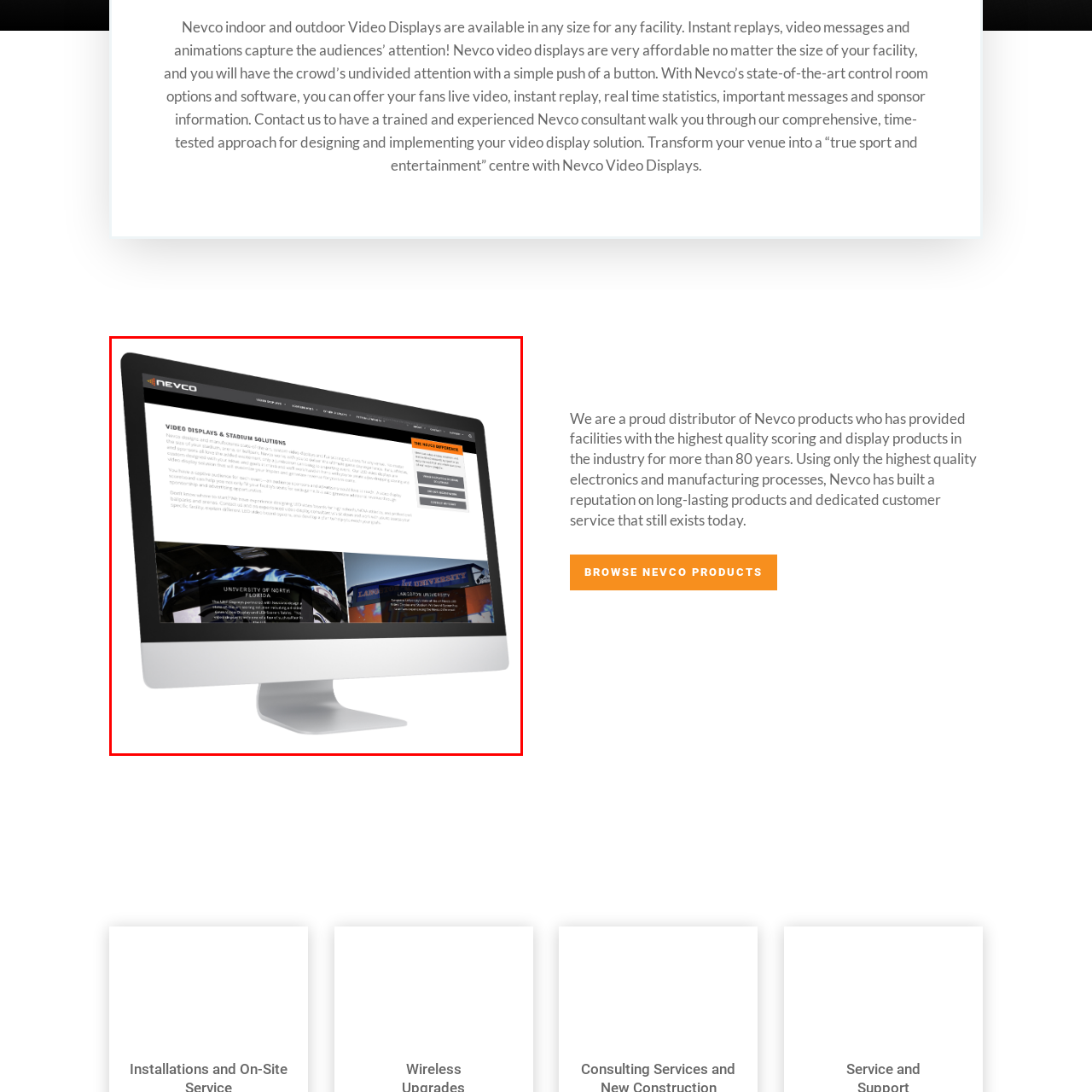Detail the features and components of the image inside the red outline.

The image features a sleek desktop monitor displaying the website of Nevco, a company specialized in video displays and stadium solutions. Prominently featured at the top is the heading "VIDEO DISPLAYS & STADIUM SOLUTIONS," indicating the focus on innovative visual technologies for sports venues. Below, a polished layout highlights various offerings, including information about their high-quality scoring and display products that enhance audience engagement. The design showcases a commitment to providing effective solutions that transform venues, supported by over 80 years of experience in the industry. The monitor, angled slightly to the side, emphasizes the modern aesthetic of both the product and the website it presents.